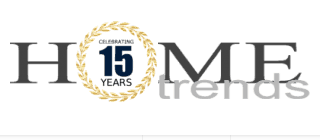Illustrate the image with a detailed caption.

The image features the logo of "Home Trends Magazine," prominently displaying the magazine's name in a stylish font. The word "HOME" is rendered in bold, uppercase letters, suggesting strength and prominence, while "trends" is in a lighter, lowercase font, creating a dynamic contrast. At the center, a laurel wreath encircles the text "15 YEARS," highlighting a significant milestone in the magazine's history. Above this, the phrase "CELEBRATING" is elegantly integrated, emphasizing the celebration of longevity and success in providing insights into home decor and design trends. This visual captures the essence of the magazine's focus on home improvement, lifestyle, and design trends over the past 15 years.